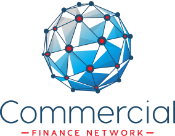Describe the image thoroughly.

The image features the logo of the Commercial Finance Network, showcasing a stylized globe comprised of interconnected blue and white polygons. The design is accentuated with red dots representing connectivity and collaboration within the financial sector. Below the globe, the name "Commercial Finance Network" is presented in a modern font, emphasizing the organization's commitment to simplifying funding solutions for businesses. This logo encapsulates the network’s focus on facilitating alternative financing options and fostering strong connections within the commercial finance industry.